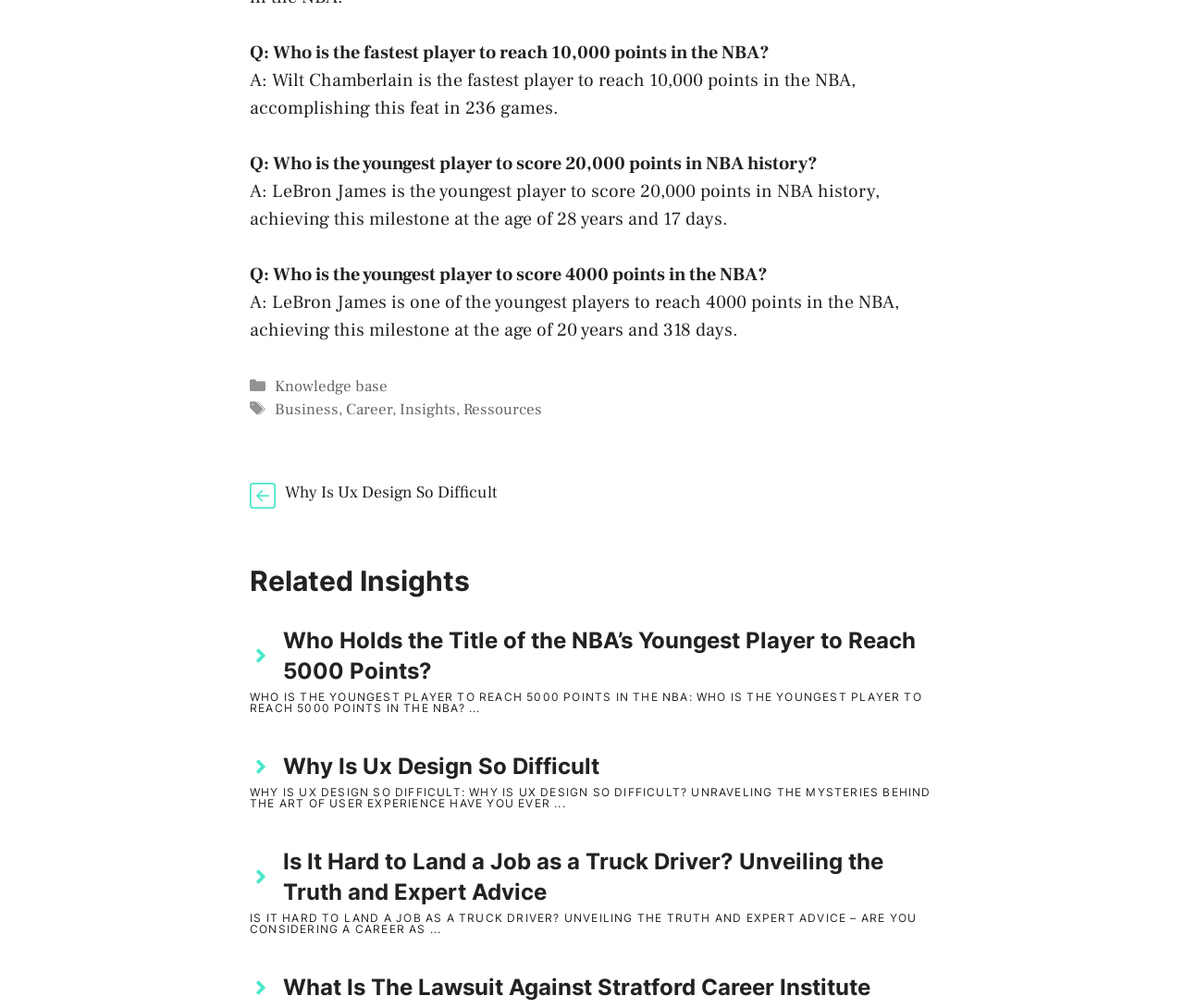How many related insights are listed on this webpage?
Based on the image, please offer an in-depth response to the question.

The webpage lists three related insights, which are 'Who Holds the Title of the NBA’s Youngest Player to Reach 5000 Points?', 'Why Is Ux Design So Difficult', and 'Is It Hard to Land a Job as a Truck Driver? Unveiling the Truth and Expert Advice'.